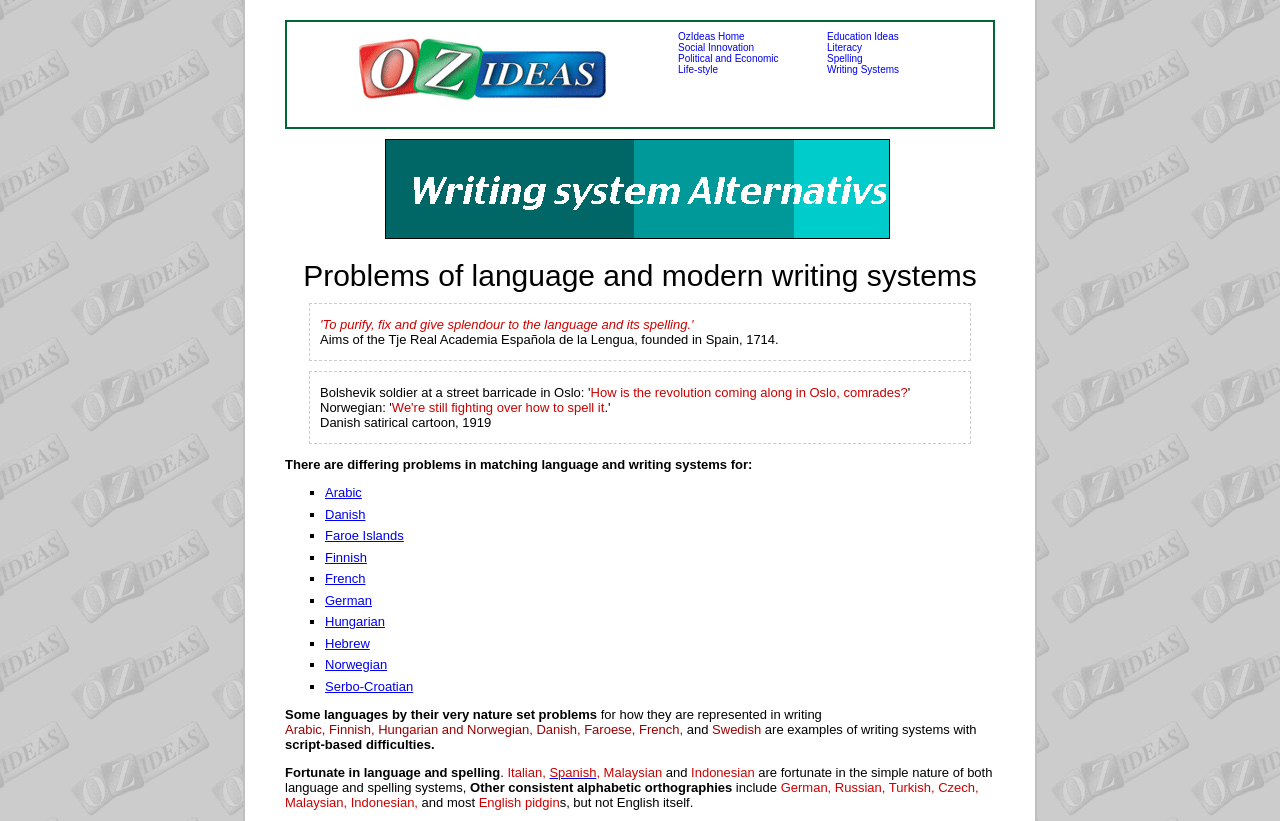Find the bounding box coordinates of the element's region that should be clicked in order to follow the given instruction: "Click on OzIdeas Home link". The coordinates should consist of four float numbers between 0 and 1, i.e., [left, top, right, bottom].

[0.53, 0.038, 0.582, 0.051]